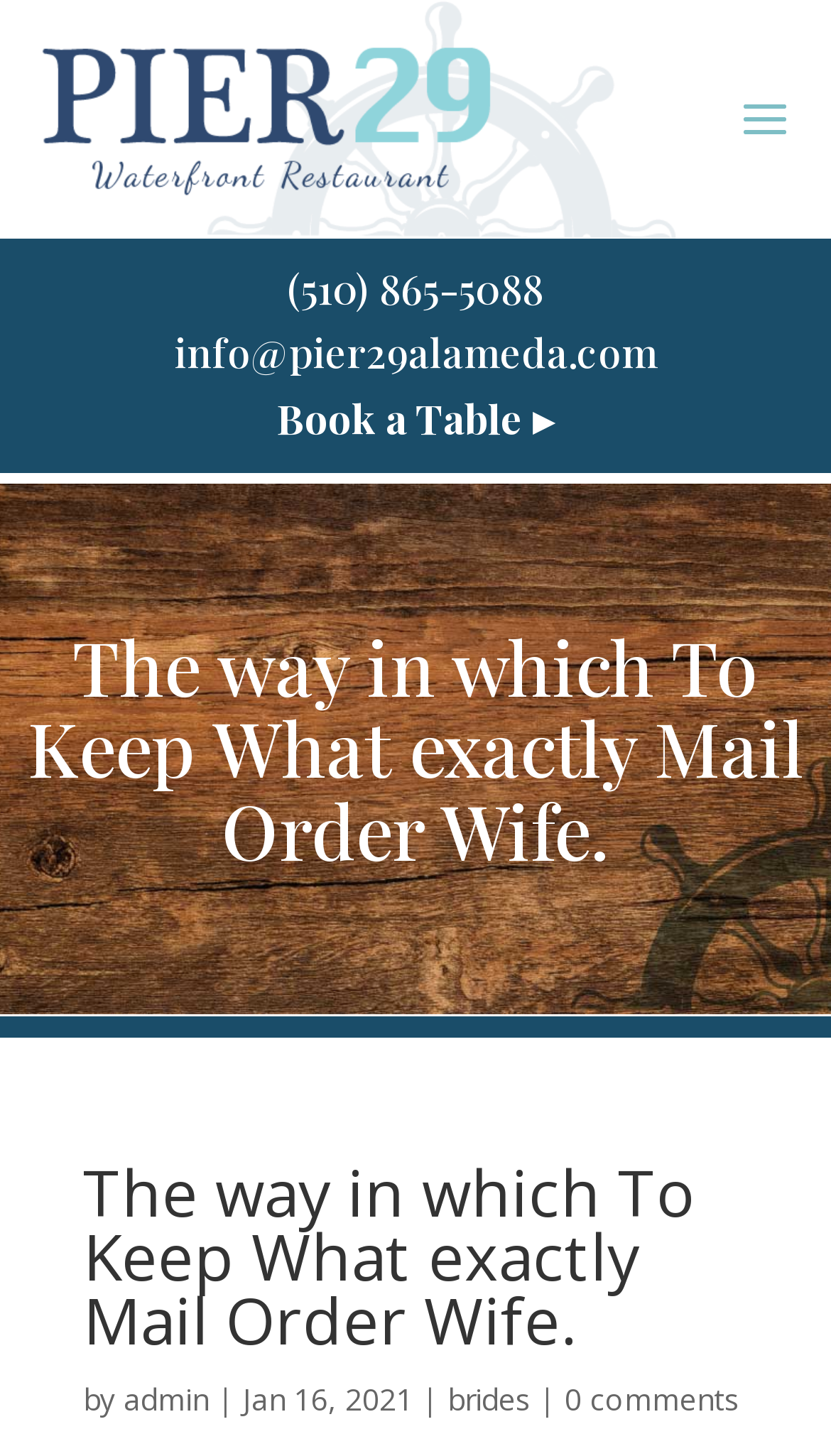Who is the author of the article?
Using the visual information, answer the question in a single word or phrase.

admin